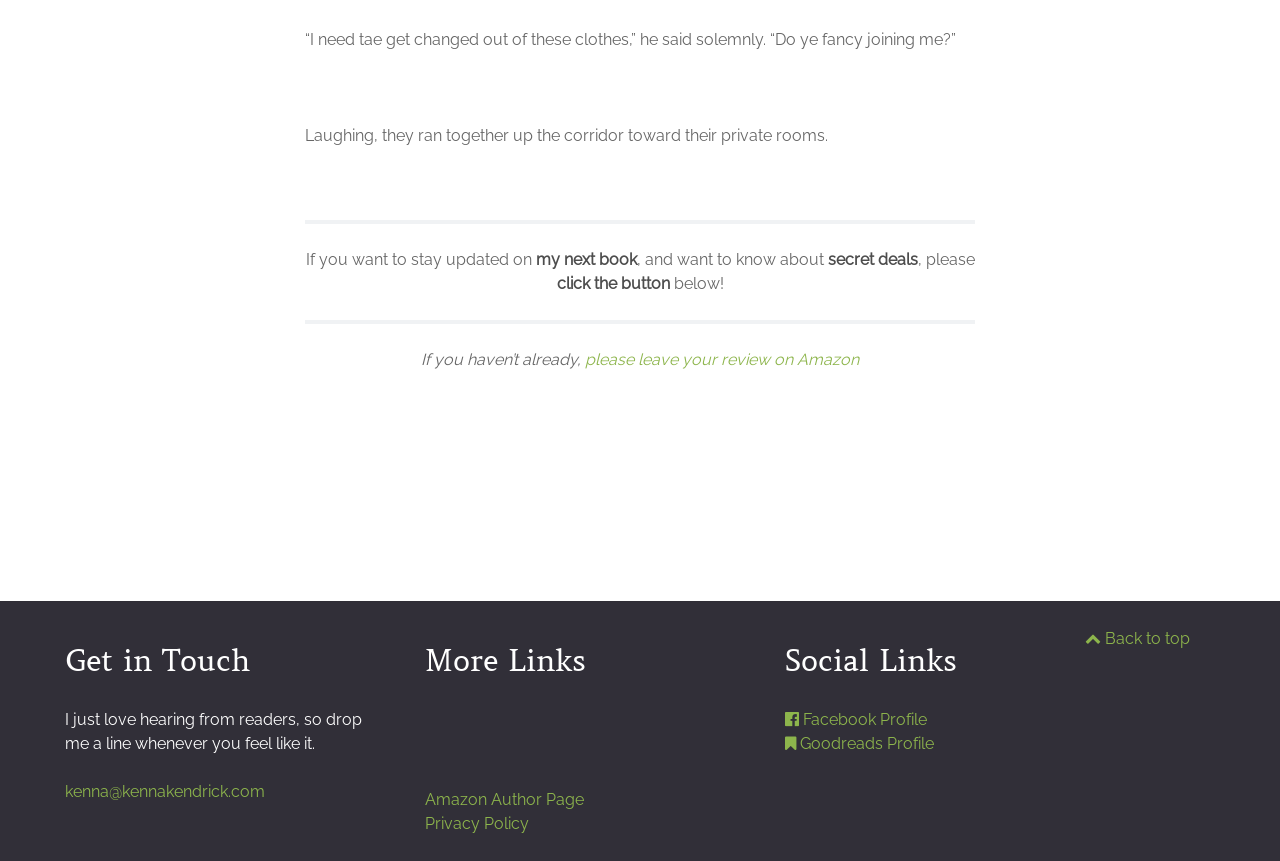Provide a short answer using a single word or phrase for the following question: 
What is the author's attitude towards hearing from readers?

The author loves hearing from readers